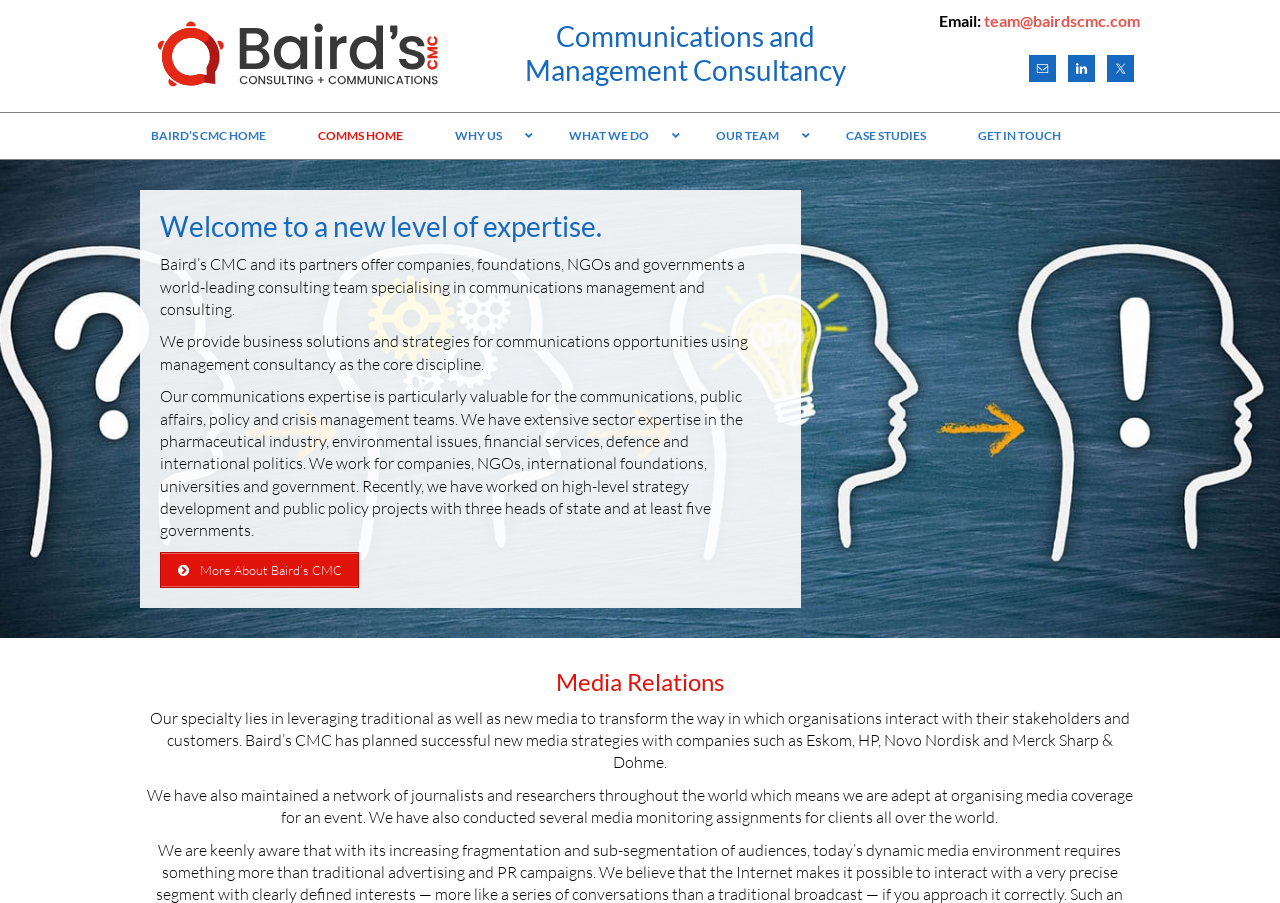Can you identify the bounding box coordinates of the clickable region needed to carry out this instruction: 'Go to the Comms Home page'? The coordinates should be four float numbers within the range of 0 to 1, stated as [left, top, right, bottom].

[0.228, 0.125, 0.335, 0.176]